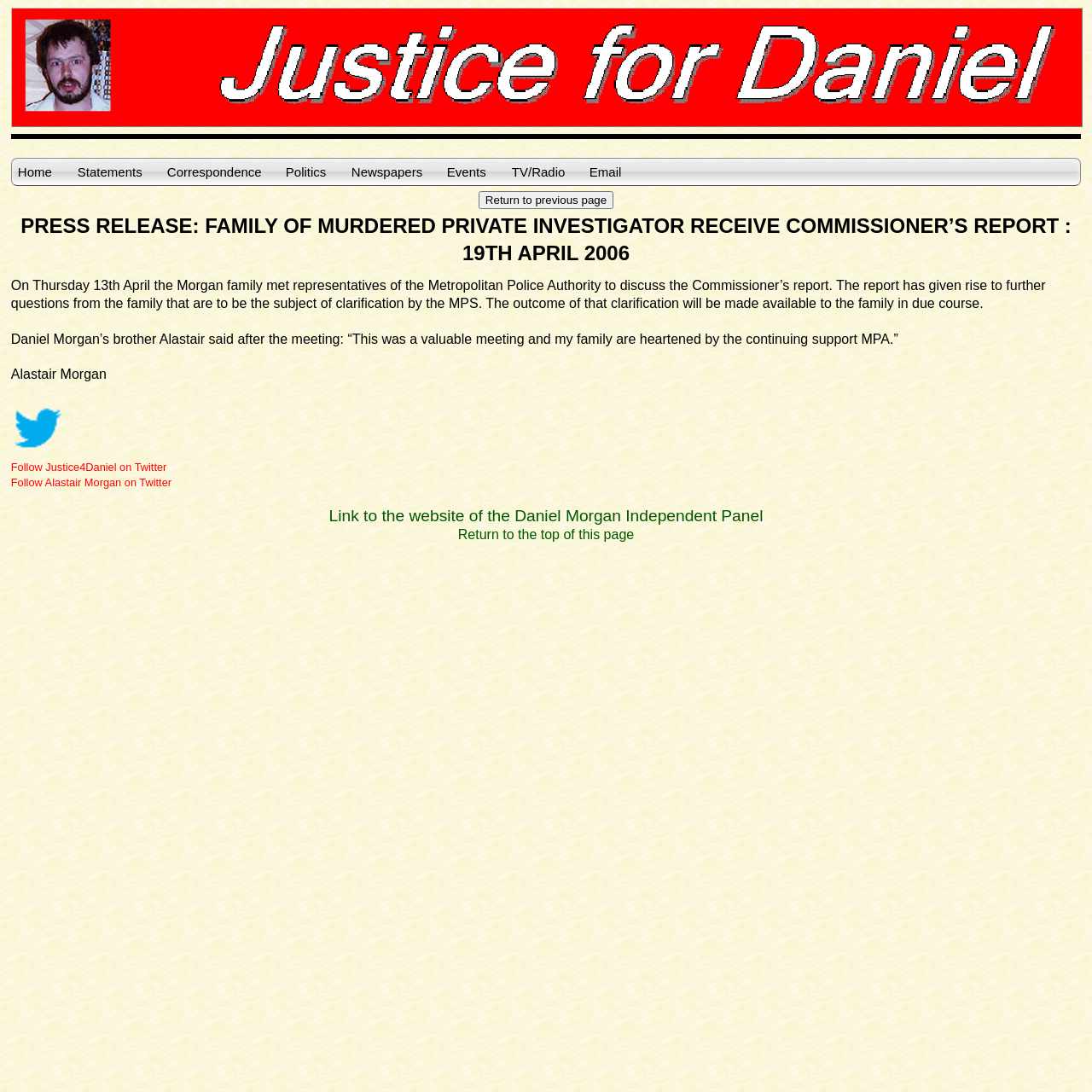Convey a detailed summary of the webpage, mentioning all key elements.

The webpage is a press release dated 19th April 2006. At the top, there is a banner image spanning almost the entire width of the page. Below the banner, a horizontal separator line divides the page into two sections. 

On the top-left section, there are several navigation links, including "Home", and a series of category labels, such as "Statements", "Correspondence", "Politics", "Newspapers", "Events", and "TV/Radio", arranged horizontally. 

To the right of these navigation links, there is a list item with a link to "Email Alastair Morgan". Below this, a button labeled "Return to previous page" is positioned. 

The main content of the press release is located below the navigation section. The title of the press release, "PRESS RELEASE: FAMILY OF MURDERED PRIVATE INVESTIGATOR RECEIVE COMMISSIONER’S REPORT : 19TH APRIL 2006", is followed by a paragraph describing a meeting between the Morgan family and the Metropolitan Police Authority. 

The next paragraph quotes Daniel Morgan's brother, Alastair, expressing his appreciation for the support from the Metropolitan Police Authority. Alastair's name is highlighted separately below the quote. 

At the bottom of the page, there are several links, including ones to follow Justice4Daniel and Alastair Morgan on Twitter, a link to the website of the Daniel Morgan Independent Panel, and a link to return to the top of the page.